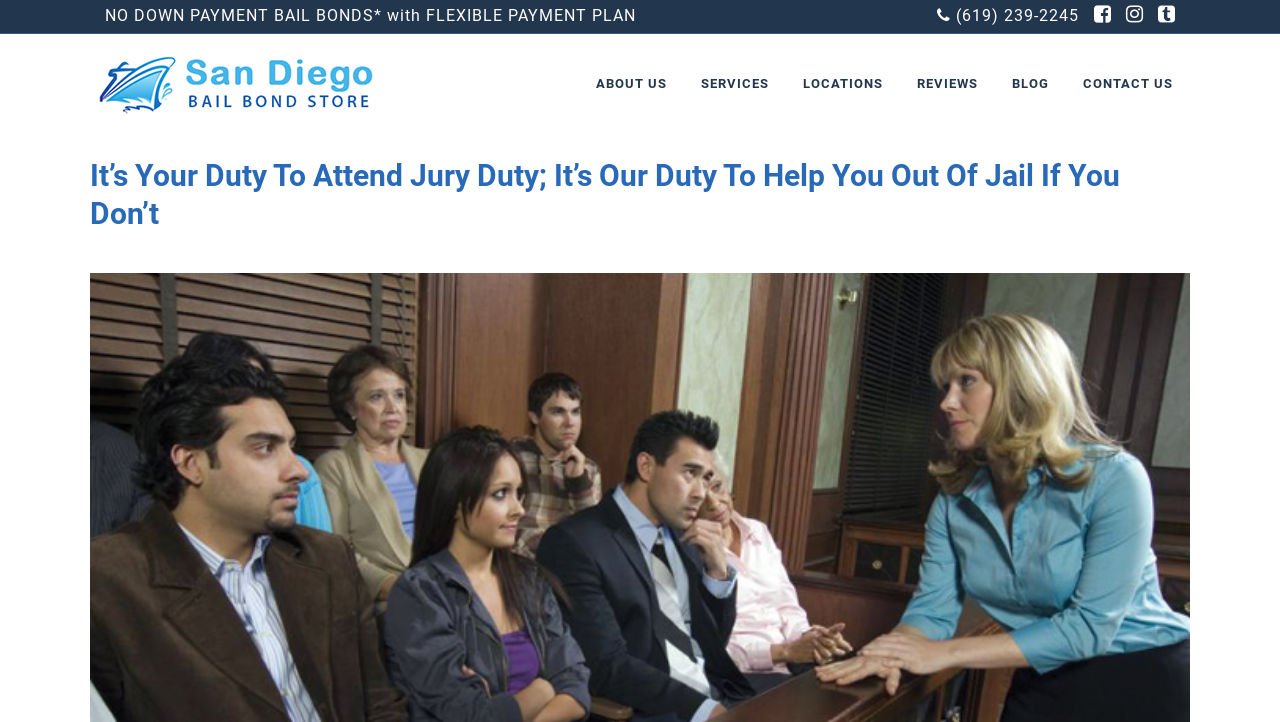What is the phone number on the webpage?
Using the image as a reference, answer the question with a short word or phrase.

(619) 239-2245